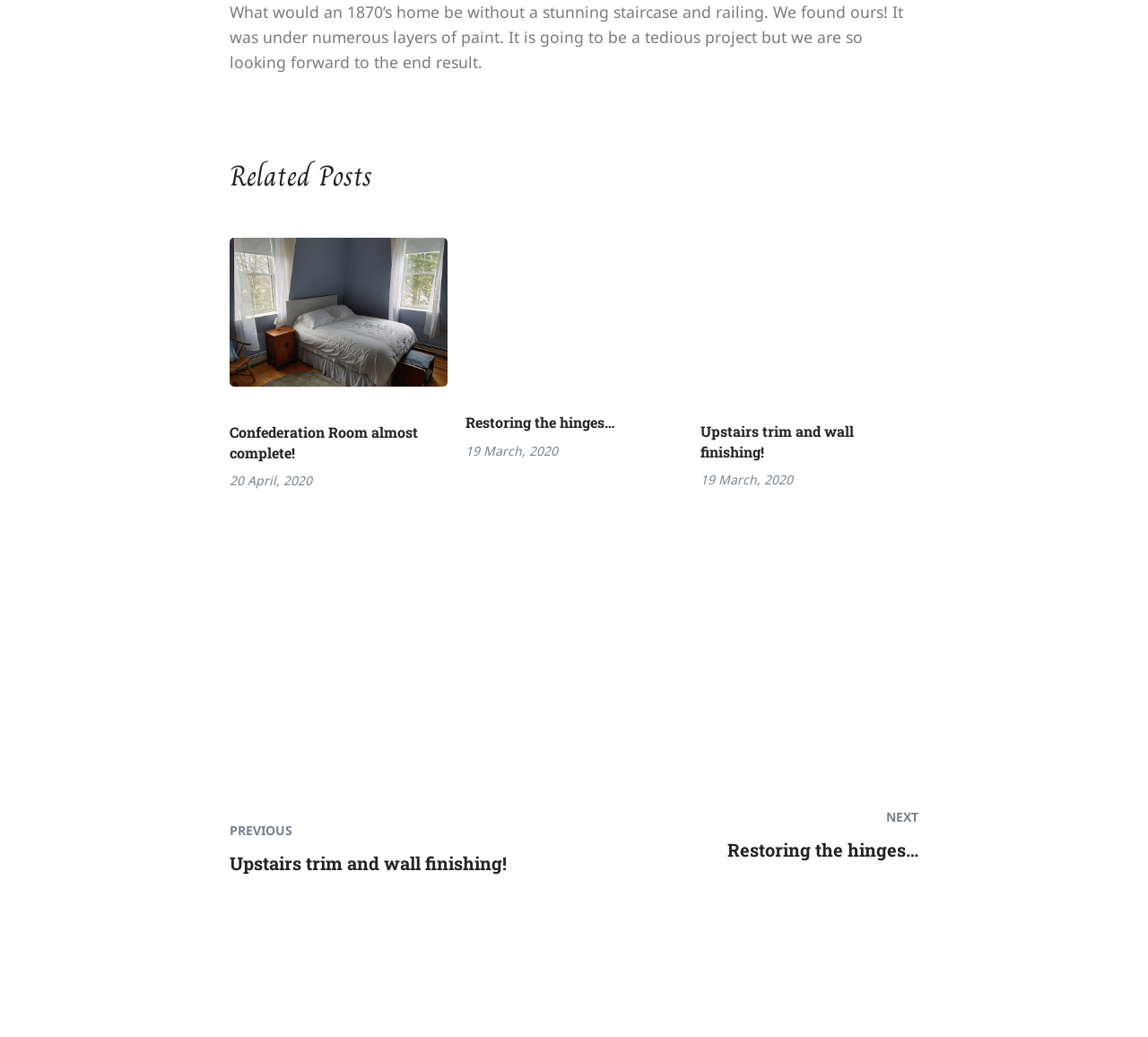Predict the bounding box of the UI element based on this description: "Restoring the hinges…".

[0.405, 0.398, 0.595, 0.418]